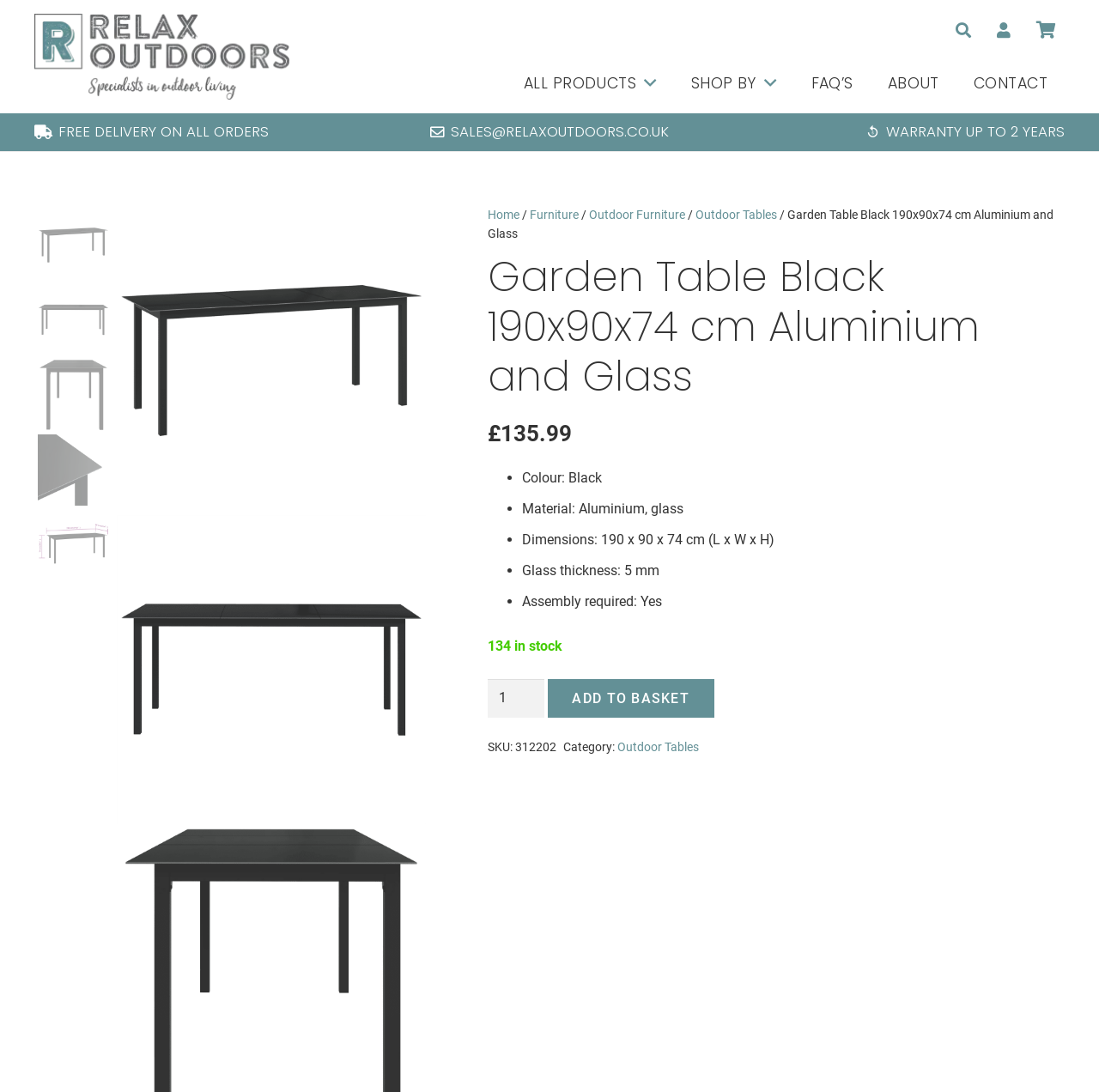Answer this question in one word or a short phrase: What is the material of the garden table?

Aluminium, glass